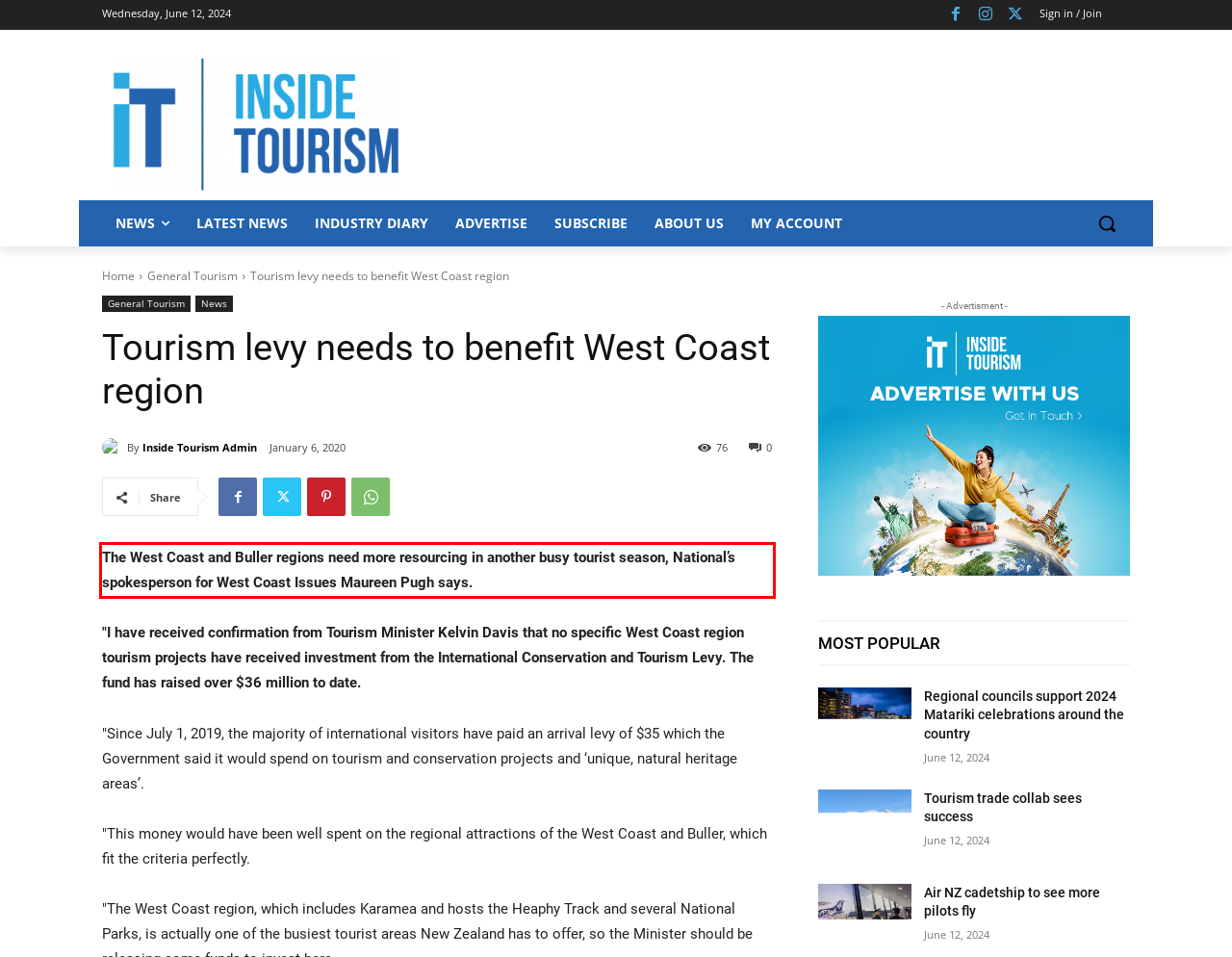Analyze the webpage screenshot and use OCR to recognize the text content in the red bounding box.

The West Coast and Buller regions need more resourcing in another busy tourist season, National’s spokesperson for West Coast Issues Maureen Pugh says.